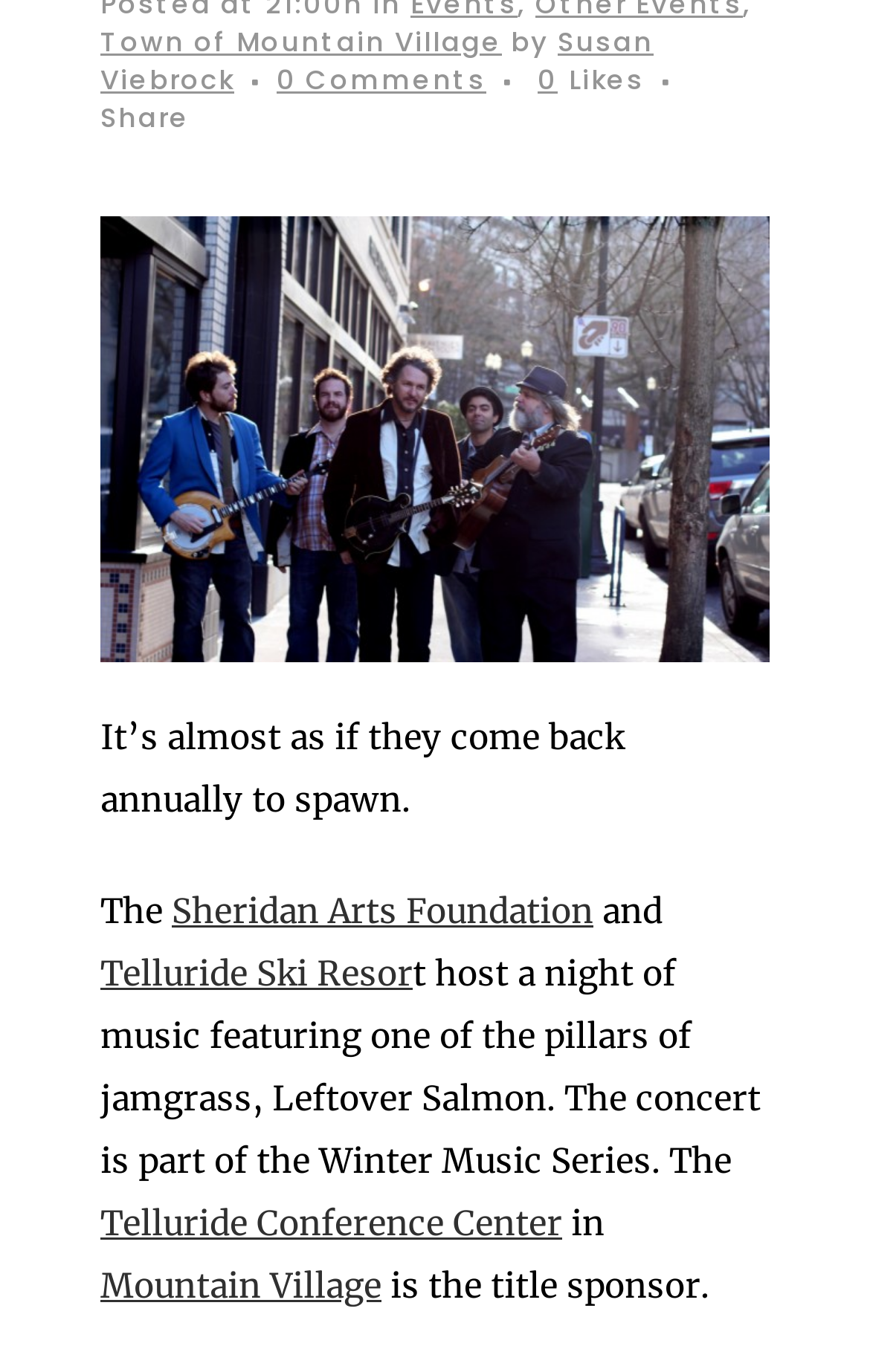Using the details from the image, please elaborate on the following question: Where is the concert being held?

The location of the concert is mentioned in the link 'Telluride Conference Center' which is located near the bottom of the webpage, indicating that the concert is being held at this venue.